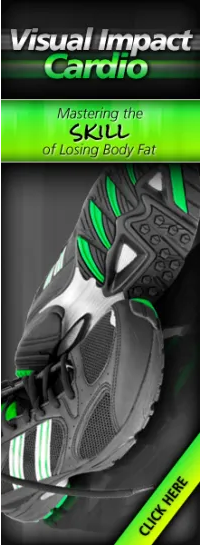What is the purpose of the 'CLICK HERE' button?
Refer to the image and offer an in-depth and detailed answer to the question.

The 'CLICK HERE' button is prominently displayed at the bottom of the image, and its purpose is to encourage viewers to engage with the program and learn more about it. This is evident from the context of the advertisement, which is promoting the 'Visual Impact Cardio' program.